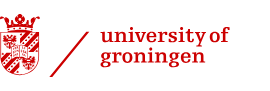What is the typeface of the text 'university of groningen'?
Kindly offer a comprehensive and detailed response to the question.

According to the caption, the text 'university of groningen' is written in a modern typeface, which emphasizes the institution's identity.